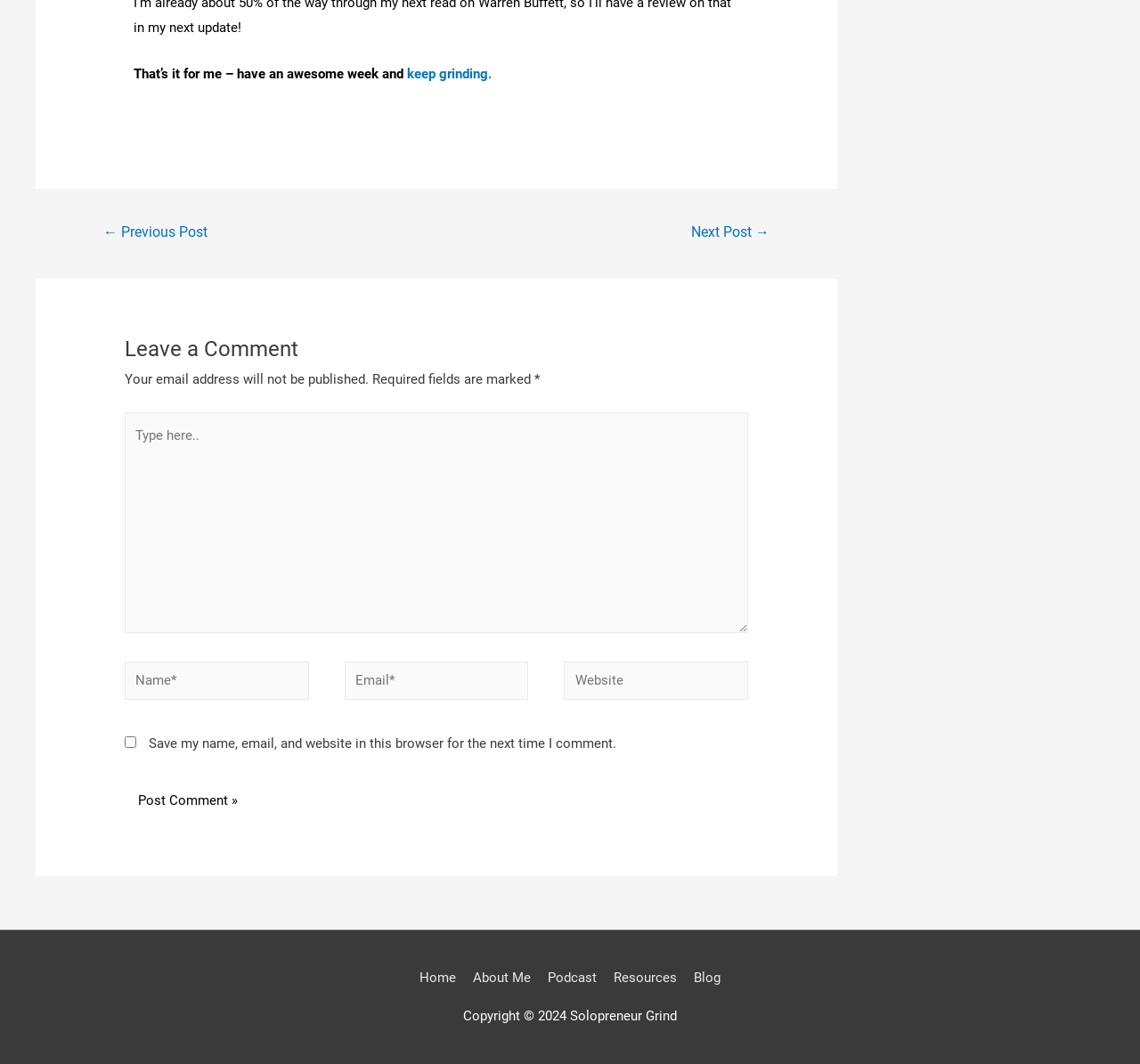Please provide a comprehensive response to the question below by analyzing the image: 
What is the function of the checkbox?

The checkbox is labeled 'Save my name, email, and website in this browser for the next time I comment', which suggests that it allows users to save their comment information for future use.